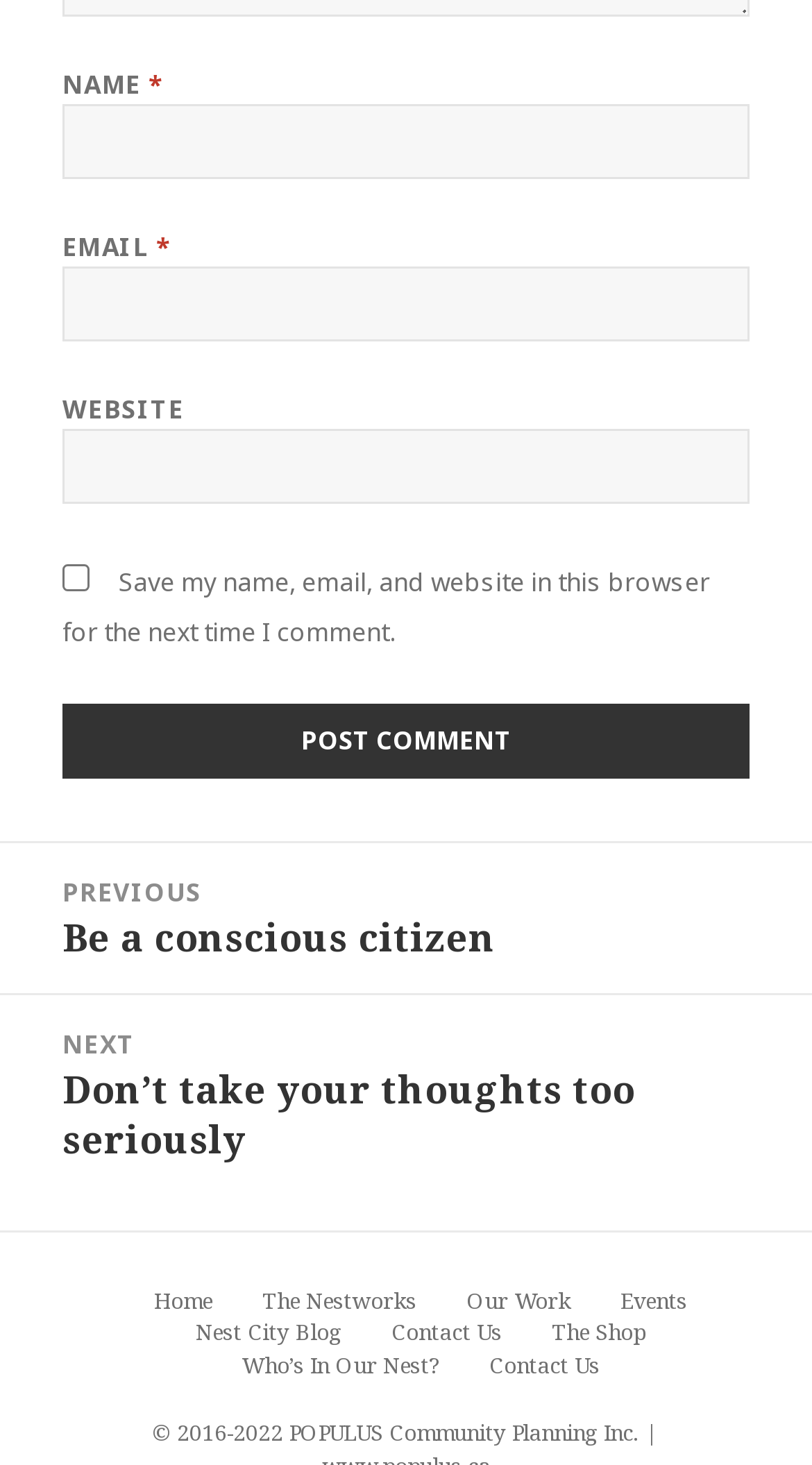Locate the bounding box coordinates of the clickable area to execute the instruction: "Input your email". Provide the coordinates as four float numbers between 0 and 1, represented as [left, top, right, bottom].

[0.077, 0.182, 0.923, 0.233]